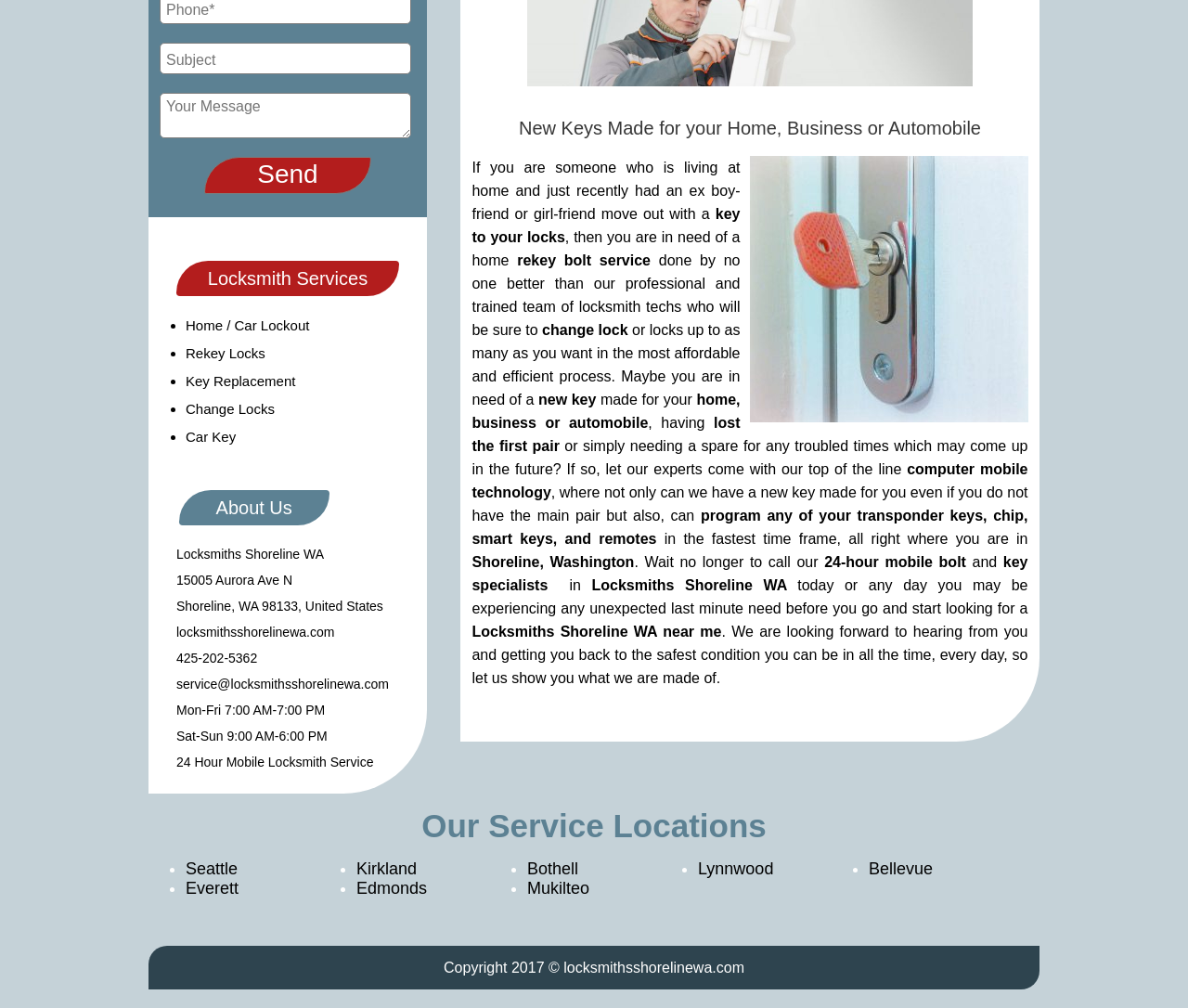What is the business hour of Locksmiths Shoreline WA?
Provide an in-depth answer to the question, covering all aspects.

The business hour of Locksmiths Shoreline WA can be found in the 'About Us' section, which lists the business hour as Mon-Fri 7:00 AM-7:00 PM, Sat-Sun 9:00 AM-6:00 PM.